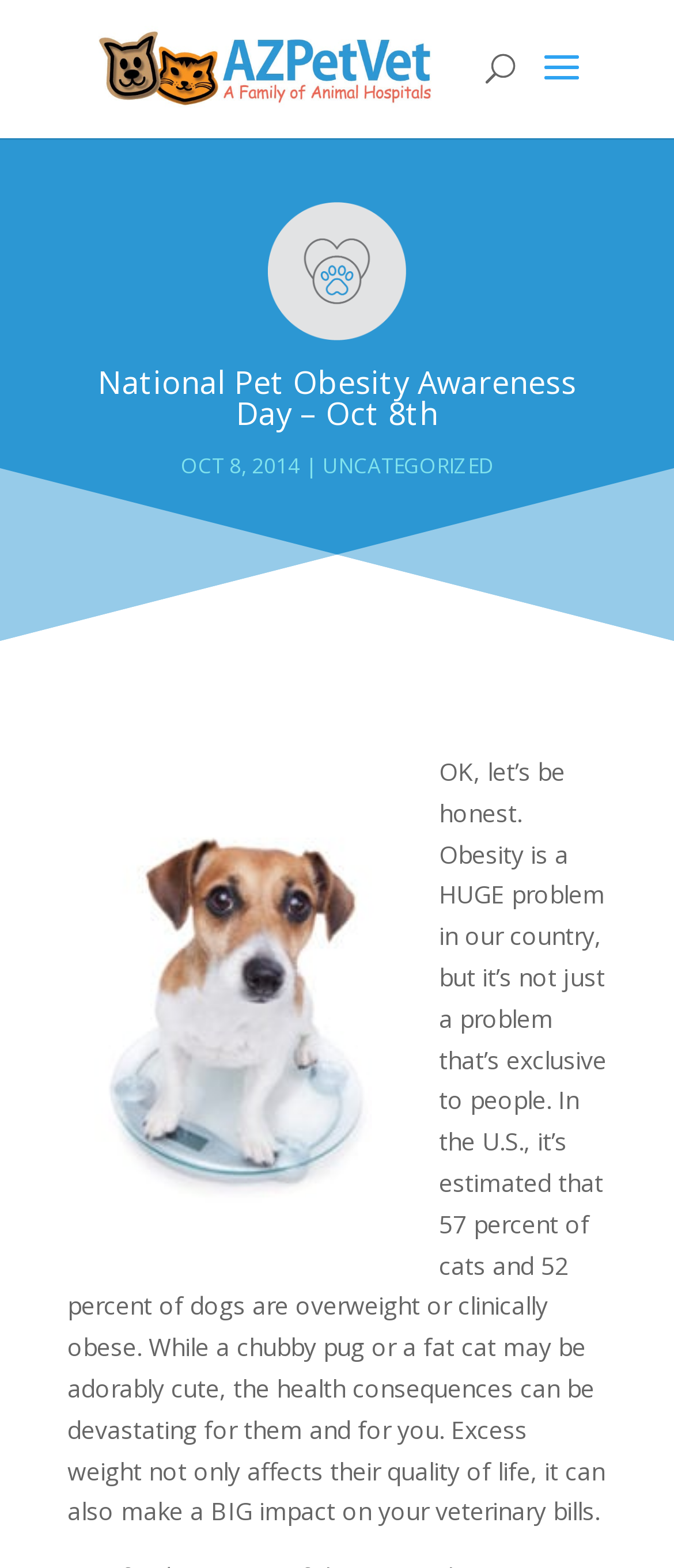What is the category of the article?
Using the image, answer in one word or phrase.

UNCATEGORIZED